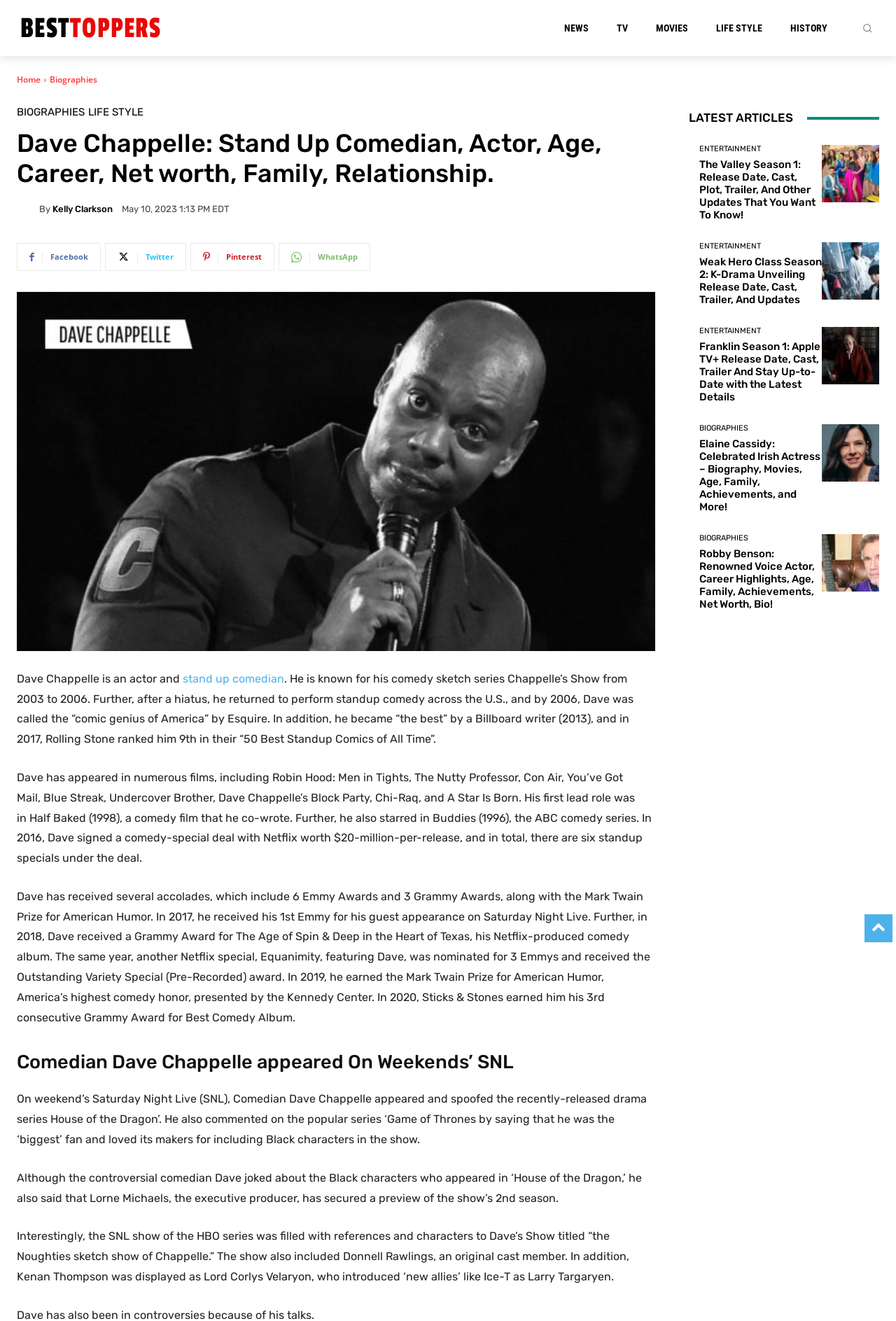Please identify the bounding box coordinates of the element on the webpage that should be clicked to follow this instruction: "Click on the 'NEWS' link". The bounding box coordinates should be given as four float numbers between 0 and 1, formatted as [left, top, right, bottom].

[0.63, 0.0, 0.657, 0.042]